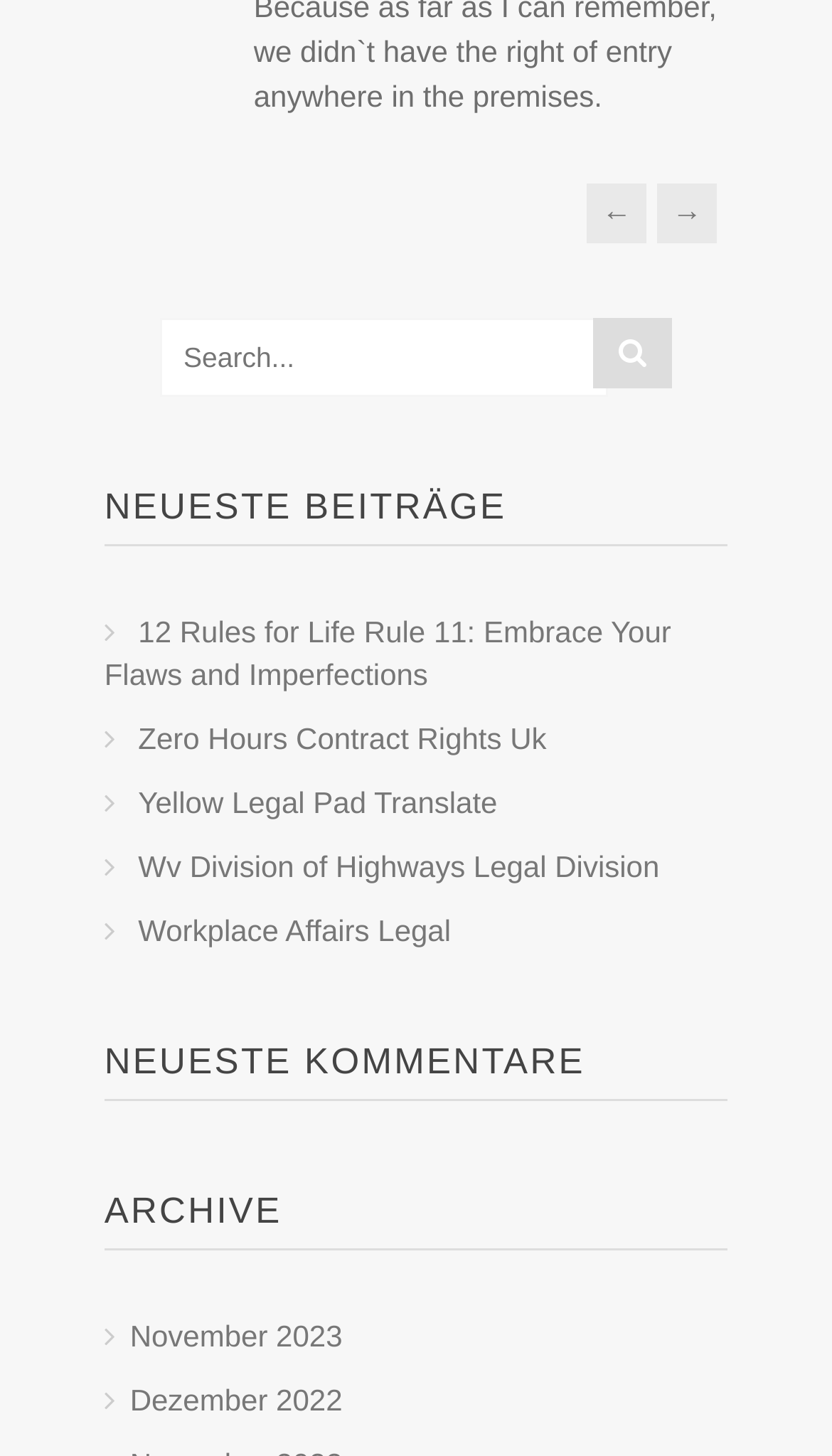Give a succinct answer to this question in a single word or phrase: 
How many headings are there on the webpage?

3